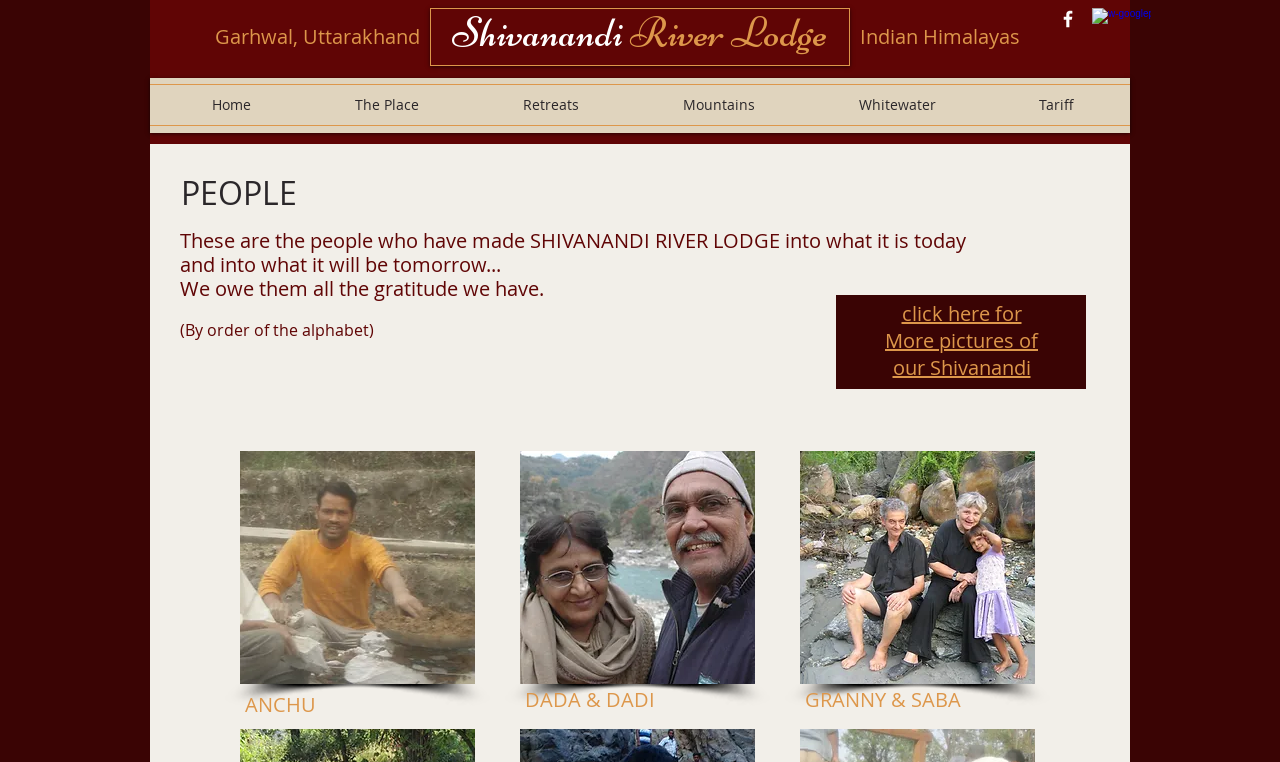Identify and extract the heading text of the webpage.

Shivanandi River Lodge